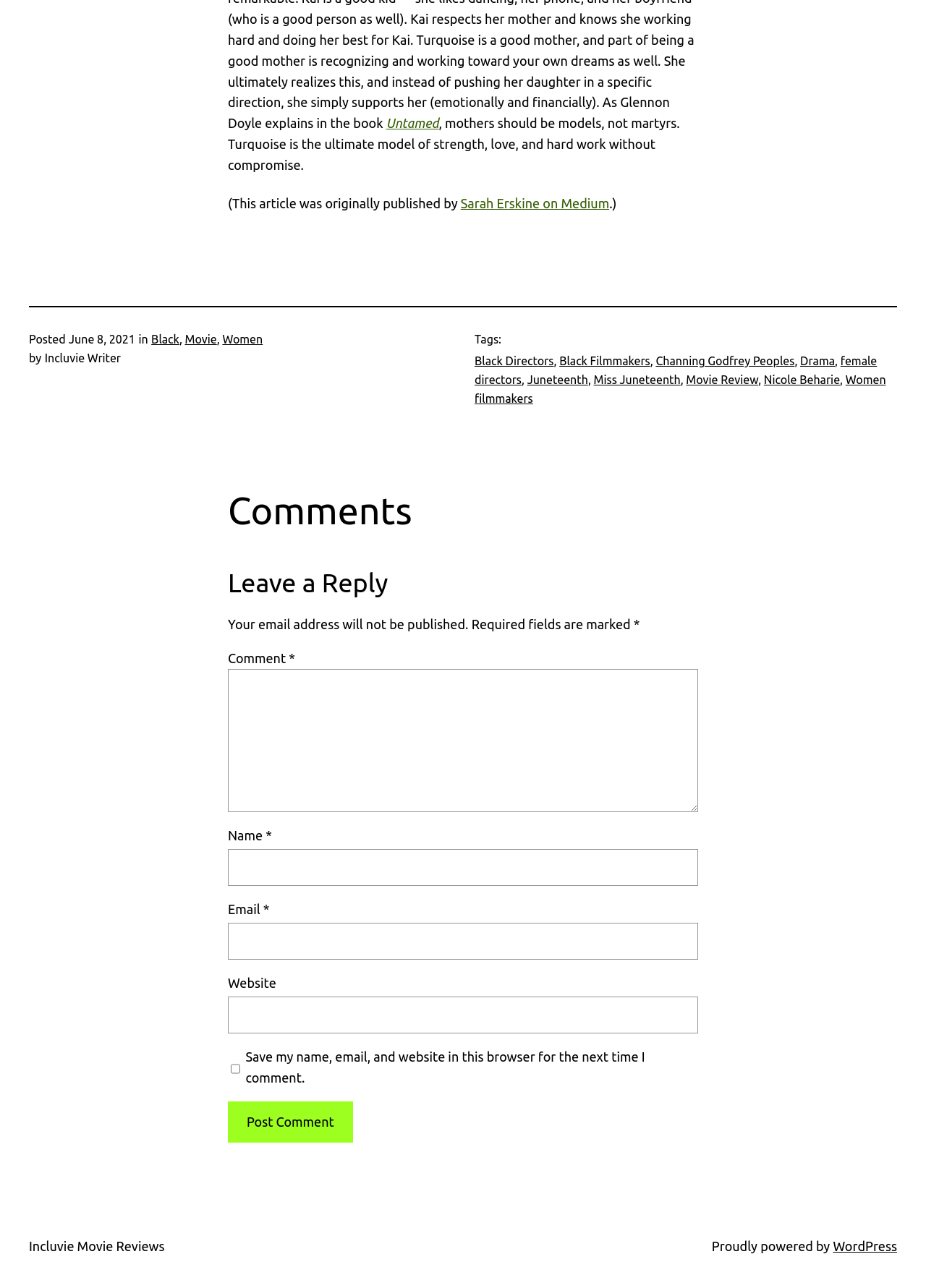Who is the author of the article?
Analyze the screenshot and provide a detailed answer to the question.

The author of the article is 'Sarah Erskine', which is a link element located below the title with a bounding box coordinate of [0.497, 0.152, 0.658, 0.163]. The text '(This article was originally published by' precedes the author's name.